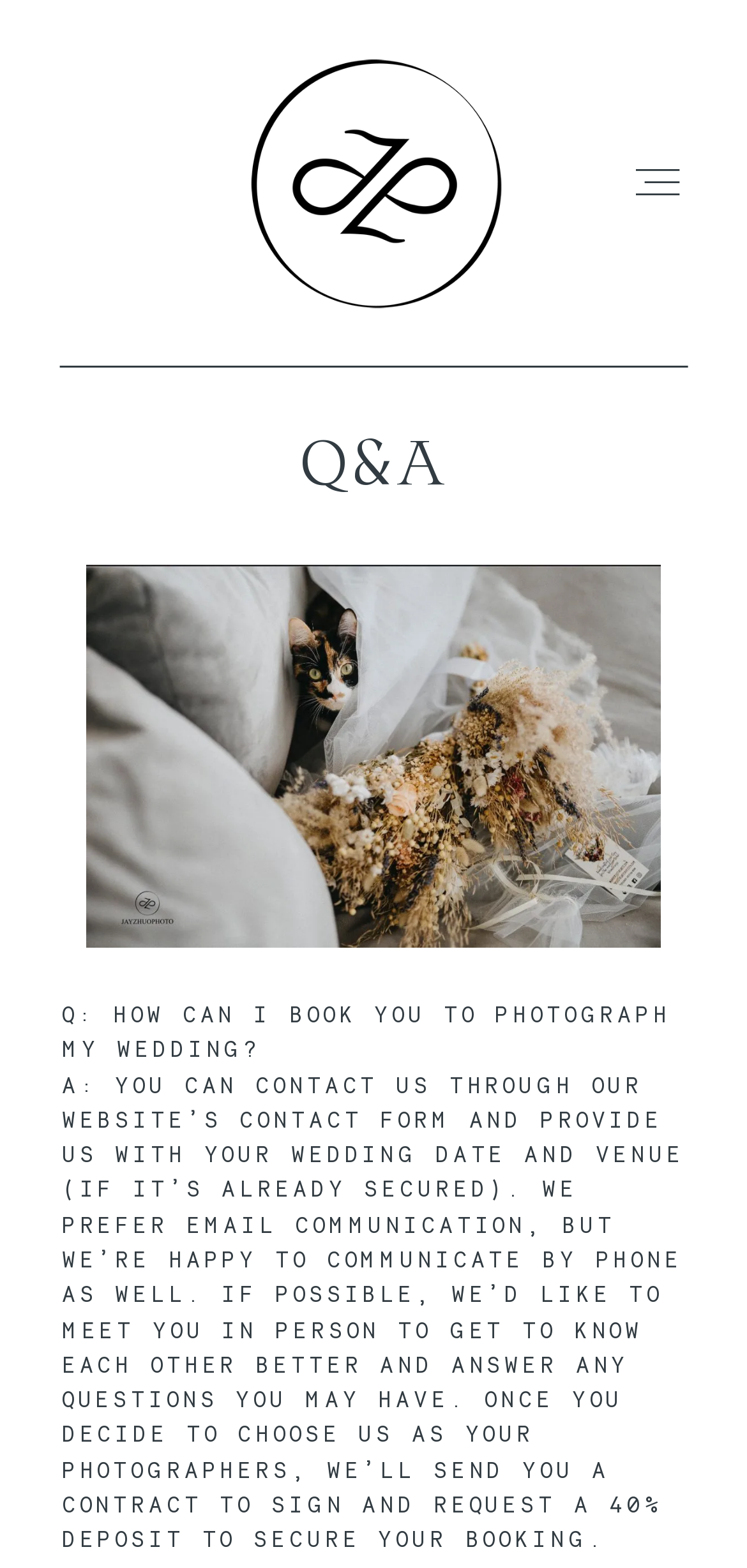Generate a thorough caption detailing the webpage content.

This webpage is about working with a wedding photographer, specifically JayZhuoPhoto. At the top, there is a header section with the title "Everything you need to know when hiring a wedding photographer - JayZhuoPhoto". Below the title, there are two identical links with the text "JayZhuoPhoto" and an accompanying image of the logo. 

To the right of the logo, there is a navigation menu with links to "HOME", "RECENT WORKS", "CINEMA", "PORTFOLIO", "FAQ", and "CONTACT". The "PORTFOLIO" link is a static text element, not a clickable link.

Further down, there is a heading "Q&A" followed by a question-and-answer section. The first question is "HOW CAN I BOOK YOU TO PHOTOGRAPH MY WEDDING?" and the answer is a lengthy paragraph explaining the booking process. The question and answer are positioned side by side, with the question on the left and the answer on the right.